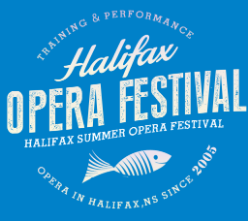In what year was the festival established?
Refer to the image and give a detailed answer to the query.

The festival was established in 2005, as mentioned in the caption, which highlights the festival's commitment to operatic arts since its inception.